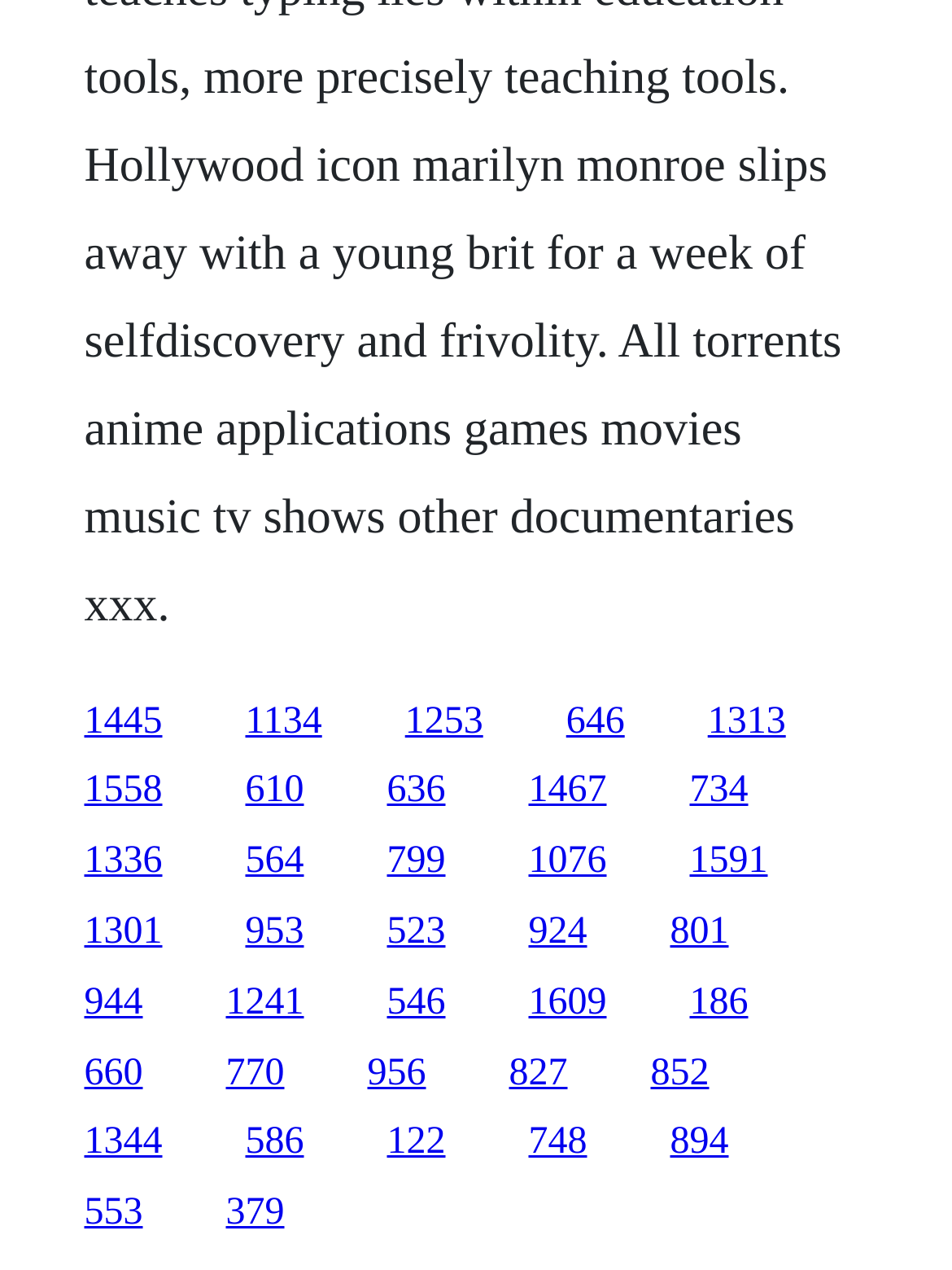Using the webpage screenshot, locate the HTML element that fits the following description and provide its bounding box: "894".

[0.704, 0.883, 0.765, 0.916]